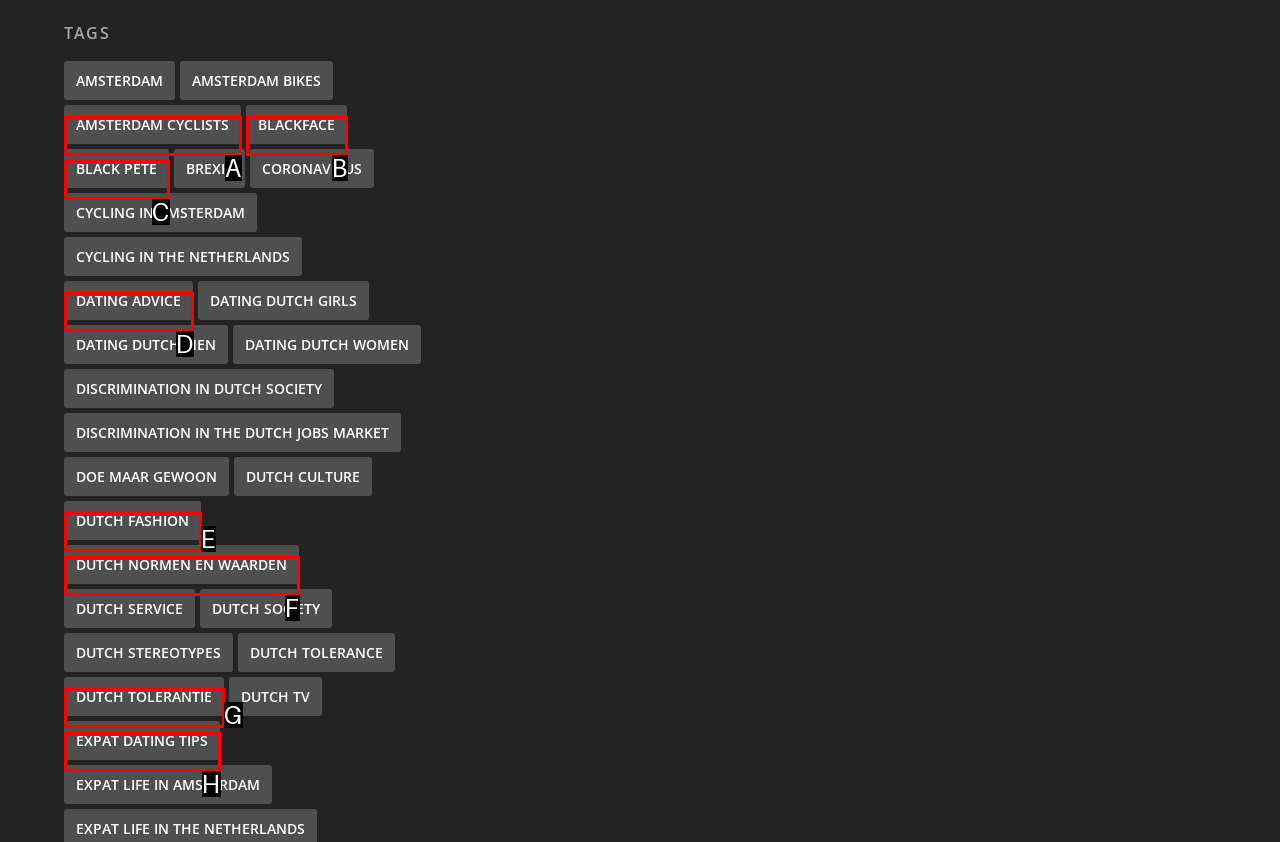Given the description: blackface, identify the HTML element that corresponds to it. Respond with the letter of the correct option.

B